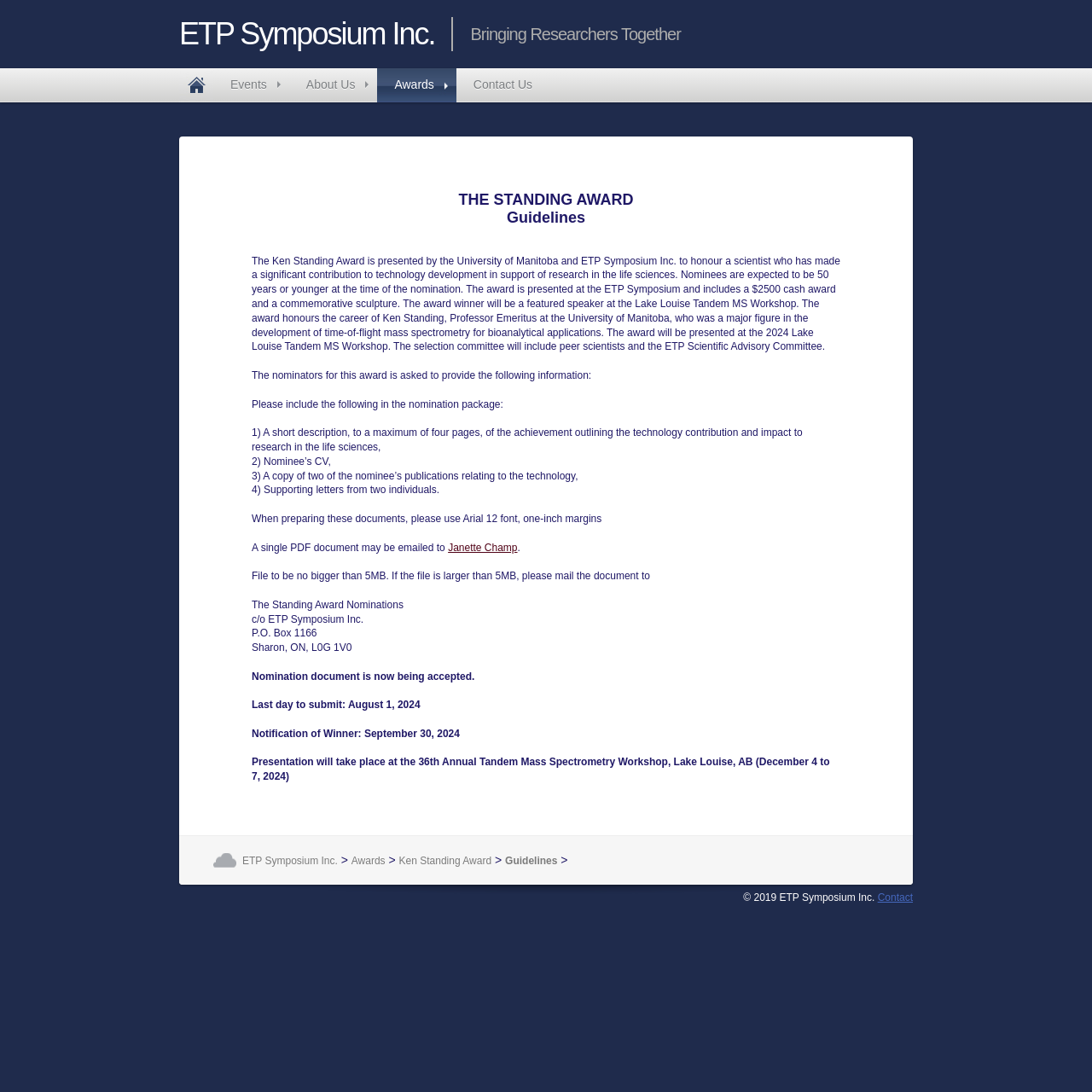Refer to the image and provide a thorough answer to this question:
What is the cash award amount?

The cash award amount is mentioned in the StaticText element as part of the description of the Ken Standing Award. The award winner will receive a $2500 cash award and a commemorative sculpture.